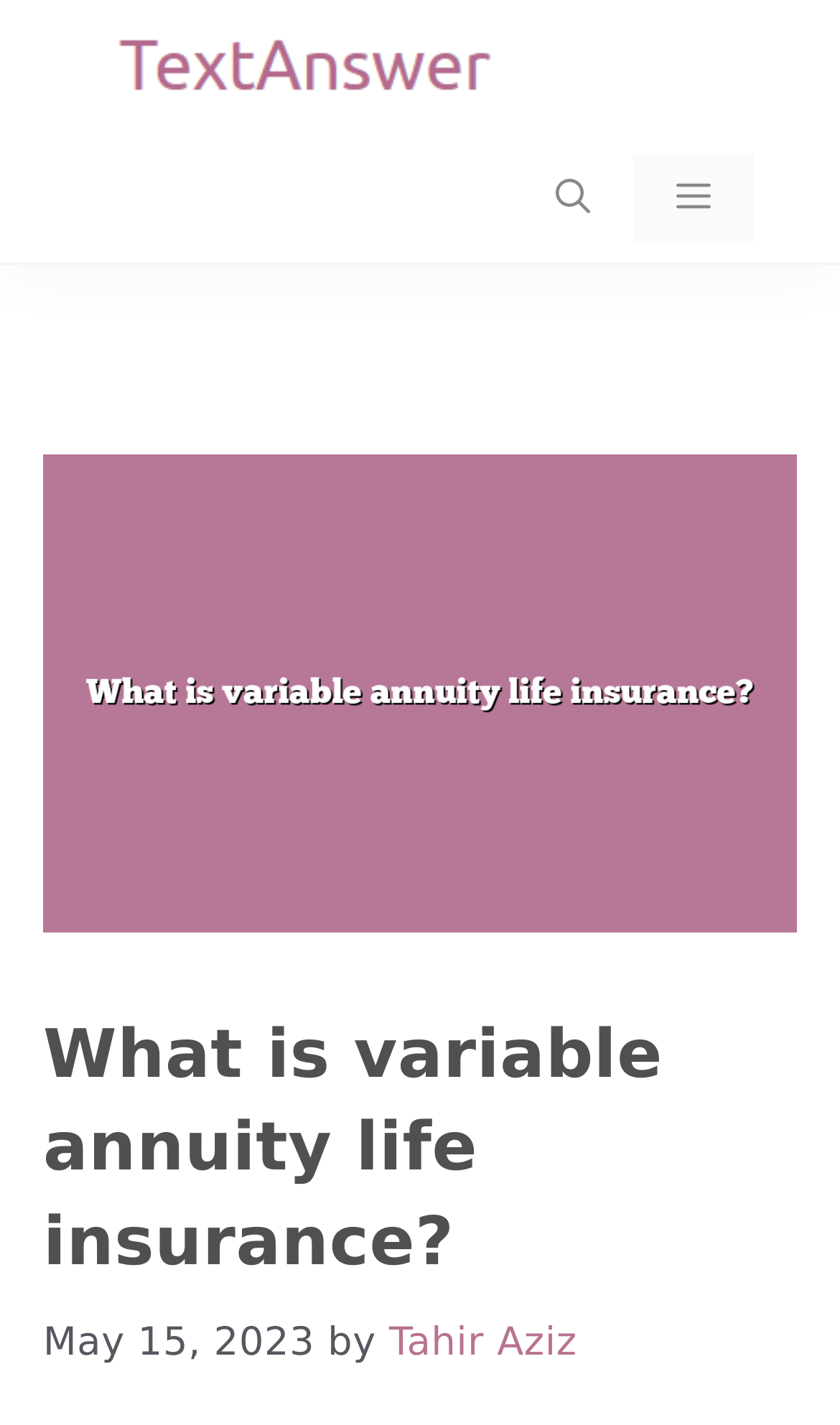Describe the webpage in detail, including text, images, and layout.

The webpage is about variable annuity life insurance, offering flexibility and potential tax advantages. At the top, there is a banner with the site's name, accompanied by a link to "Text Answer" and an image with the same label. To the right of the banner, there is a navigation section with a mobile toggle, an "Open search" button, and a "Menu" button that controls the primary menu.

Below the navigation section, there is a large image related to variable annuity life insurance, taking up most of the width of the page. Underneath the image, there is a header section labeled "Content" that contains the main content of the page. The header section starts with a heading that asks "What is variable annuity life insurance?" followed by a timestamp indicating that the content was updated on May 15, 2023. The author of the content, Tahir Aziz, is credited below the timestamp.